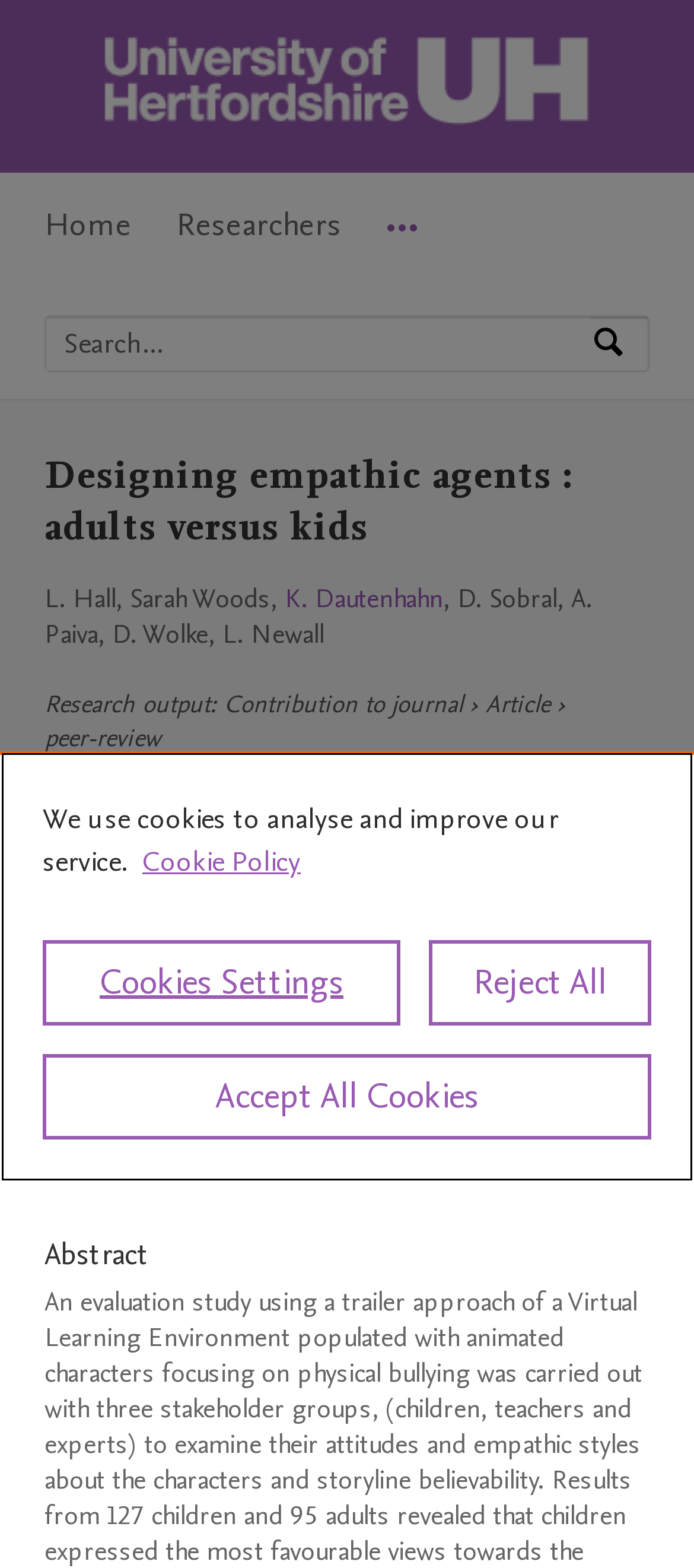How many citations does this work have?
Look at the image and provide a short answer using one word or a phrase.

19